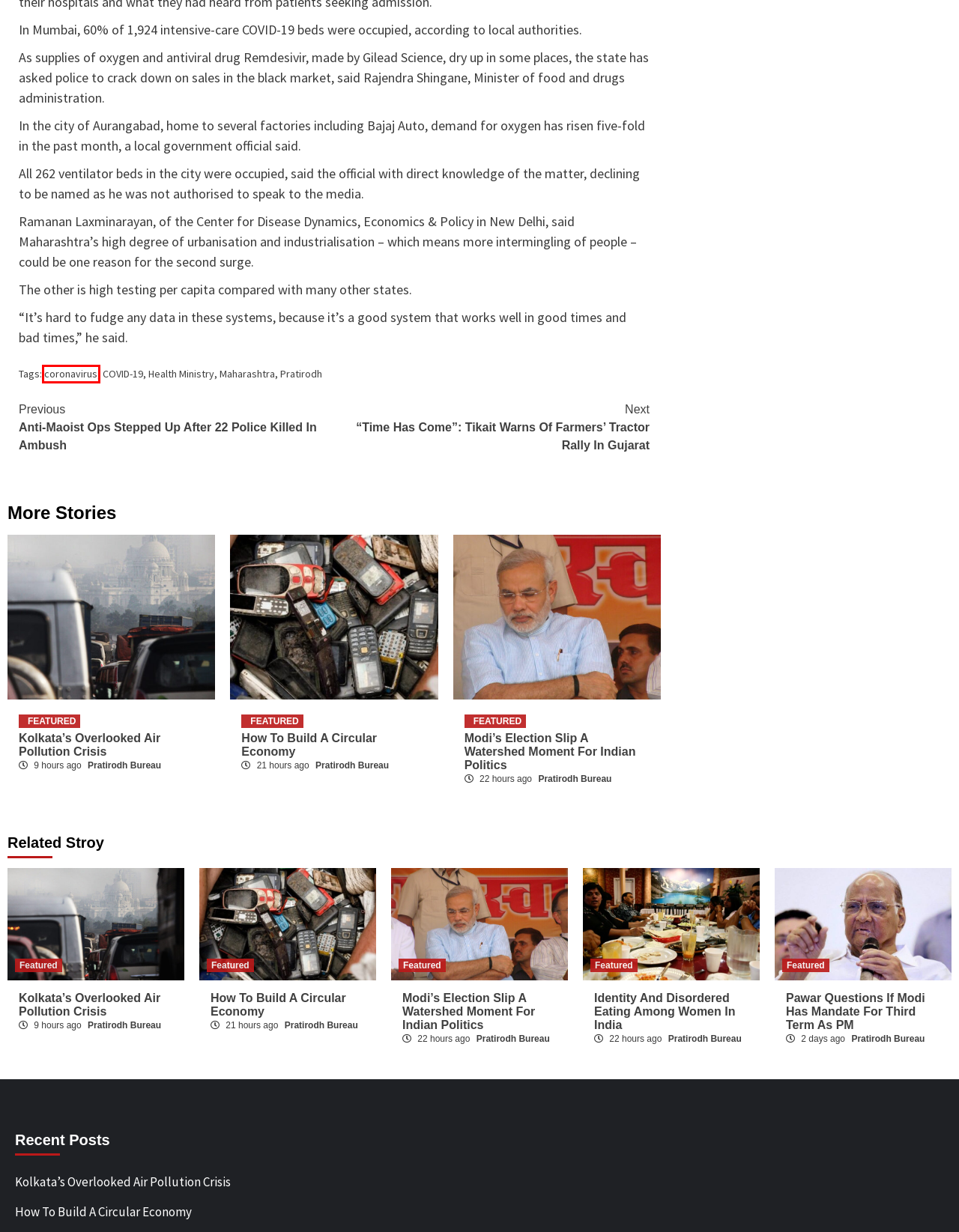Review the webpage screenshot provided, noting the red bounding box around a UI element. Choose the description that best matches the new webpage after clicking the element within the bounding box. The following are the options:
A. Home - Hindi News, हिंदी समाचार, Samachar, Breaking News, Latest Khabar - Pratirodh
B. Author
C. Tags
D. Anti-Maoist Ops Stepped Up After 22 Police Killed In Ambush
E. Urban Growth Fuels Warming In Indian Cities
F. LS Elections: It's The Moral, Political, Personal Defeat For Modi, Says Congress
G. About Us - Hindi News, हिंदी समाचार, Samachar, Breaking News, Latest Khabar - Pratirodh
H. "Time Has Come": Tikait Warns Of Farmers' Tractor Rally In Gujarat

C